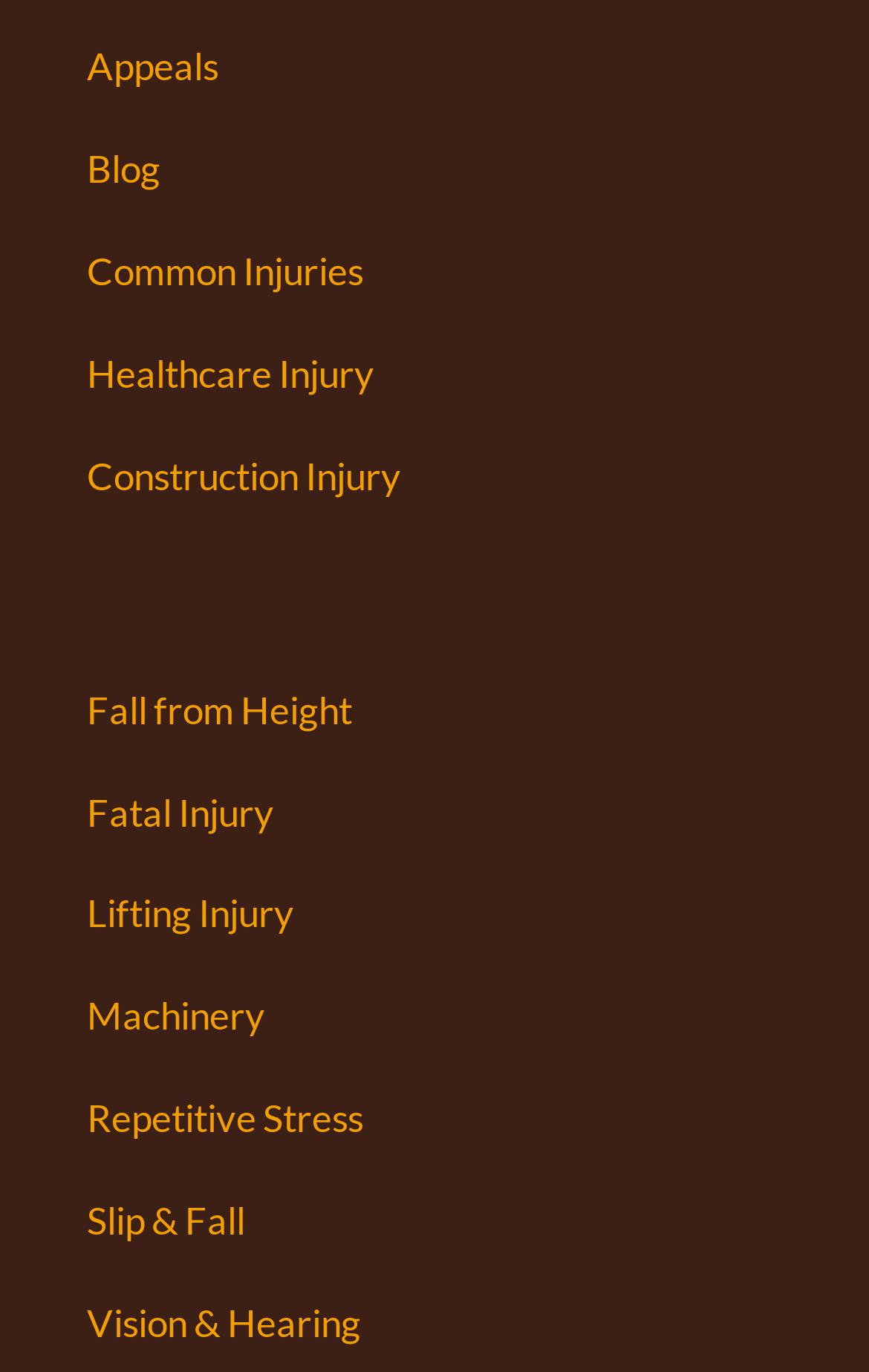Identify the bounding box of the HTML element described here: "Blog". Provide the coordinates as four float numbers between 0 and 1: [left, top, right, bottom].

[0.1, 0.106, 0.185, 0.14]